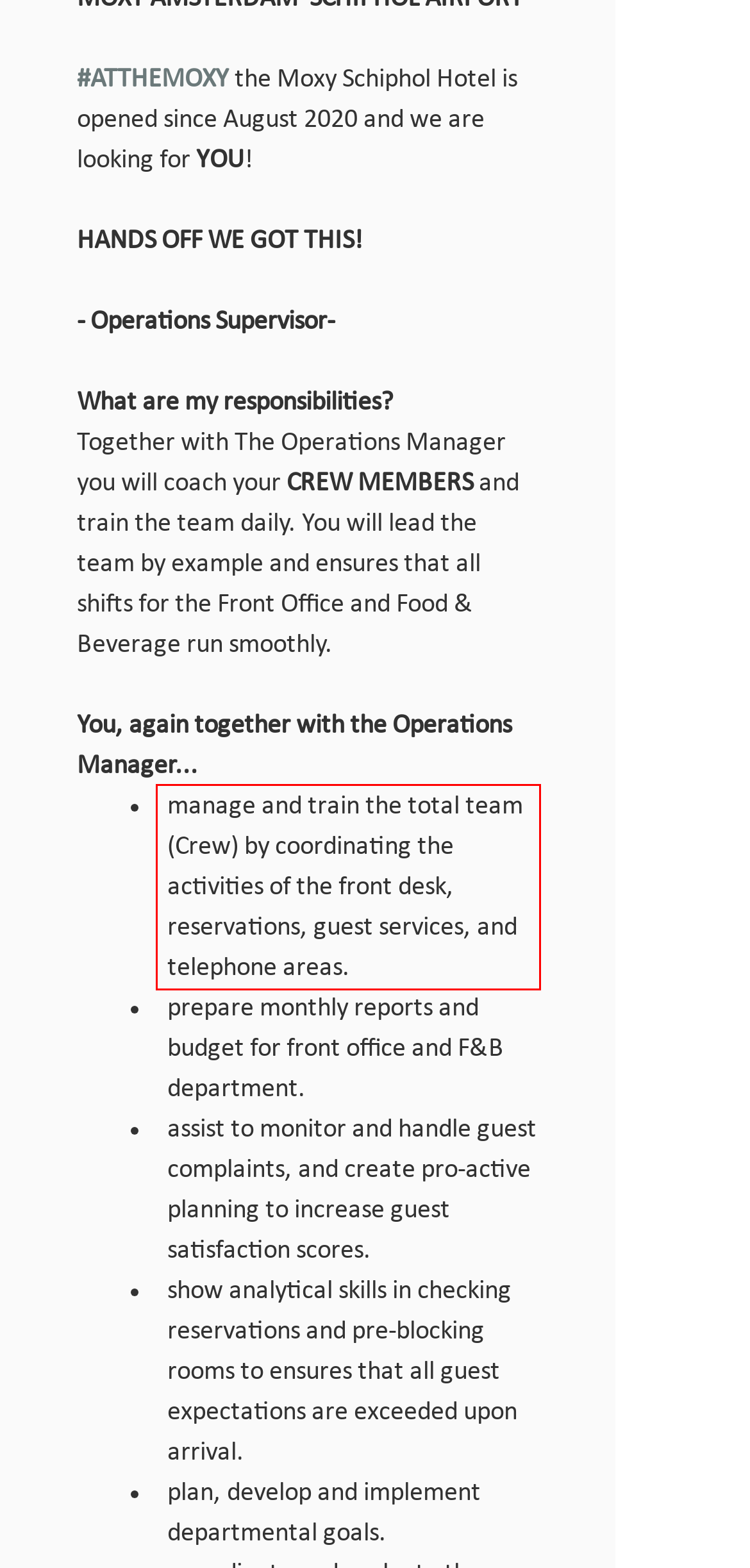From the given screenshot of a webpage, identify the red bounding box and extract the text content within it.

manage and train the total team (Crew) by coordinating the activities of the front desk, reservations, guest services, and telephone areas.